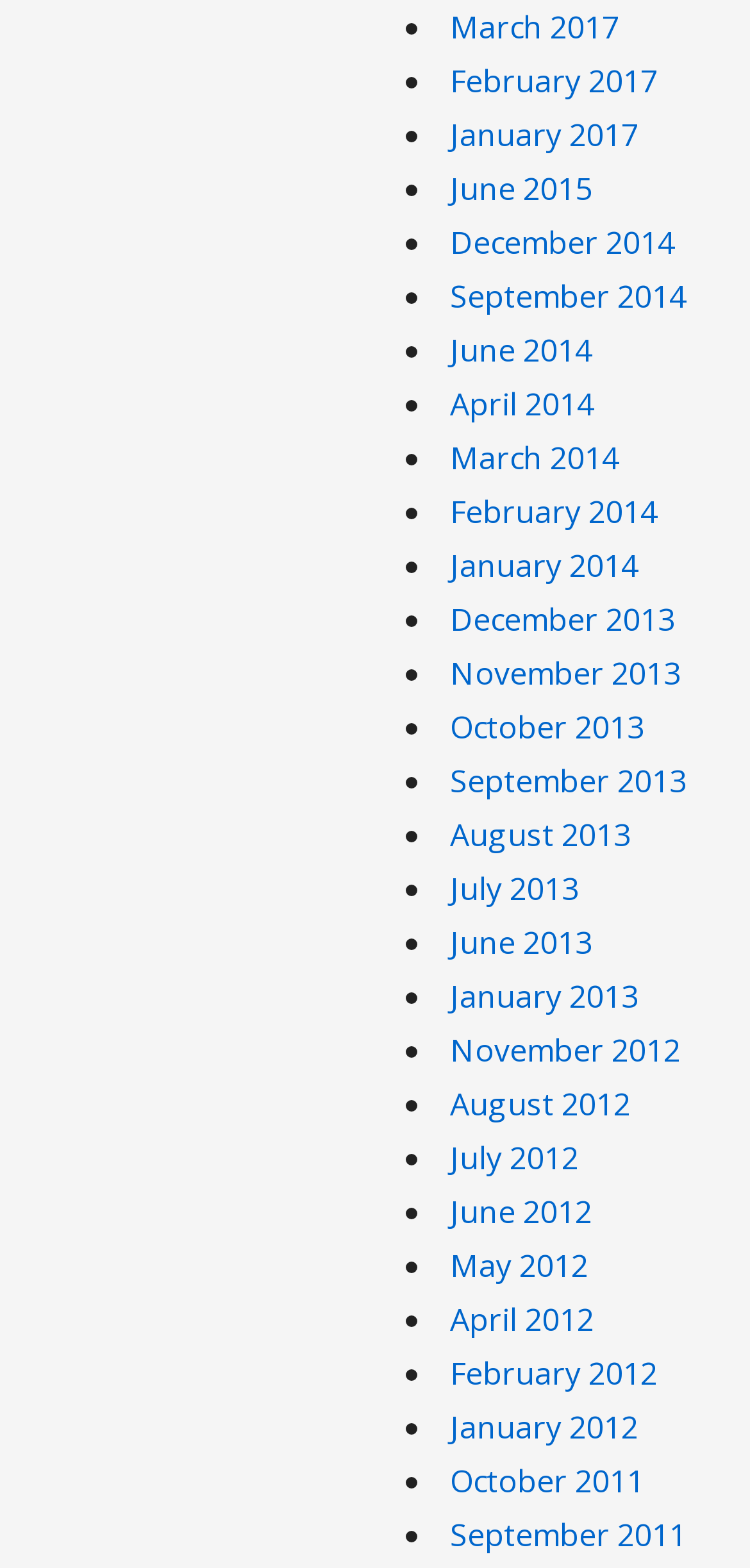Kindly determine the bounding box coordinates for the clickable area to achieve the given instruction: "View September 2011".

[0.6, 0.965, 0.915, 0.992]